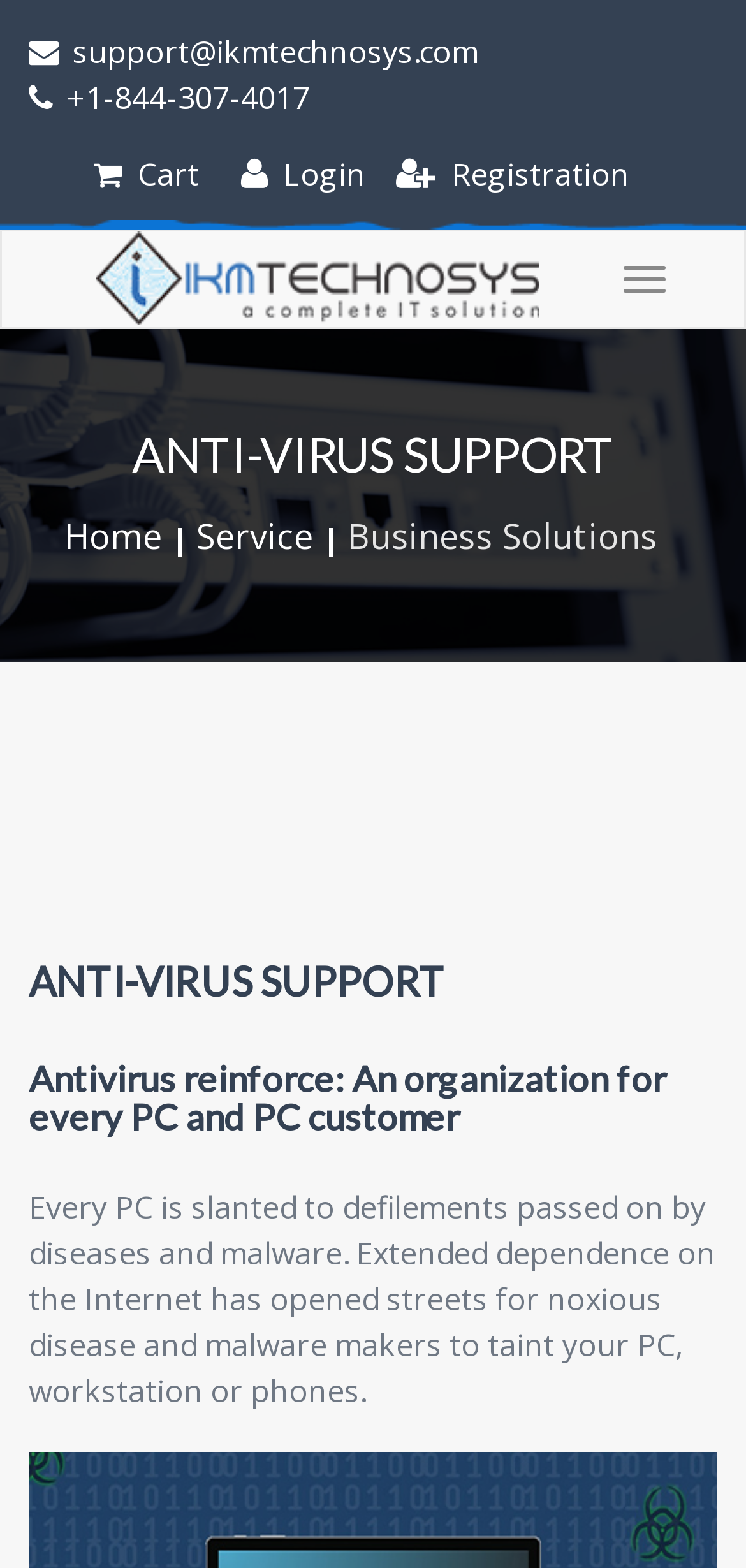How many navigation links are there?
Utilize the information in the image to give a detailed answer to the question.

I counted the number of link elements with OCR text 'Home', 'Service', and 'Business Solutions' and found that there are three navigation links.